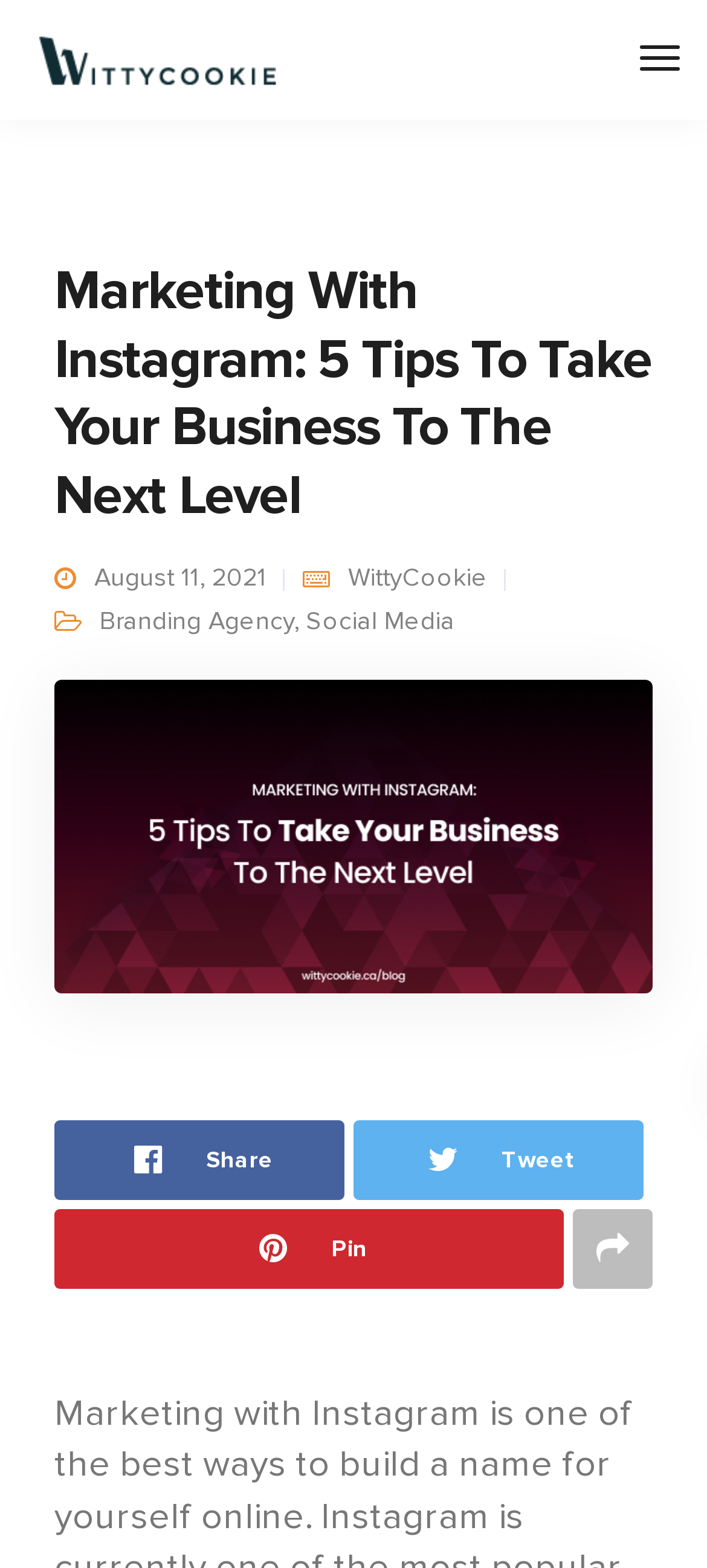Please find the bounding box coordinates of the element that must be clicked to perform the given instruction: "Save your information for next time". The coordinates should be four float numbers from 0 to 1, i.e., [left, top, right, bottom].

None